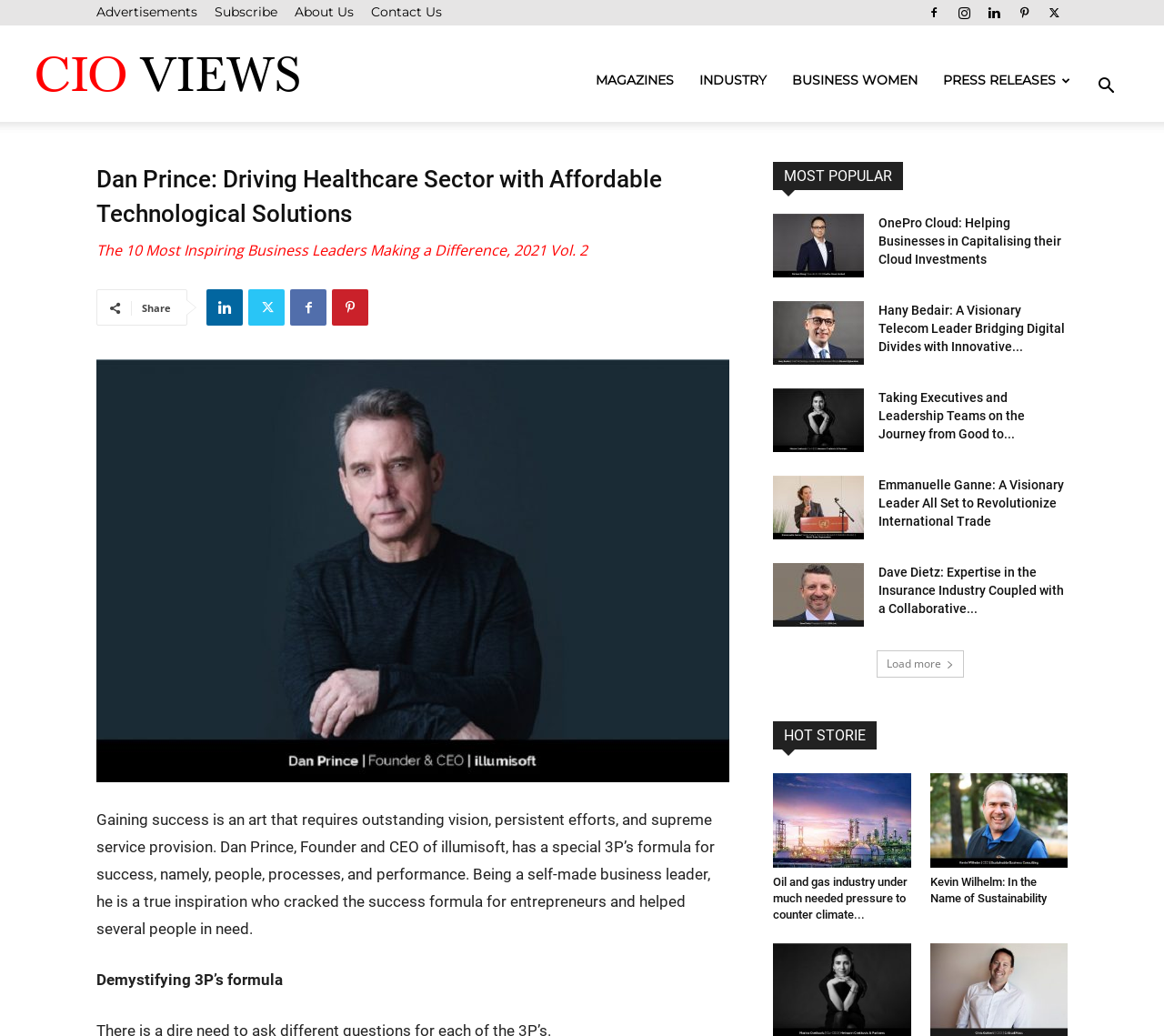Please identify the bounding box coordinates of the element on the webpage that should be clicked to follow this instruction: "Read the article 'Dan Prince: Driving Healthcare Sector with Affordable Technological Solutions'". The bounding box coordinates should be given as four float numbers between 0 and 1, formatted as [left, top, right, bottom].

[0.083, 0.156, 0.627, 0.223]